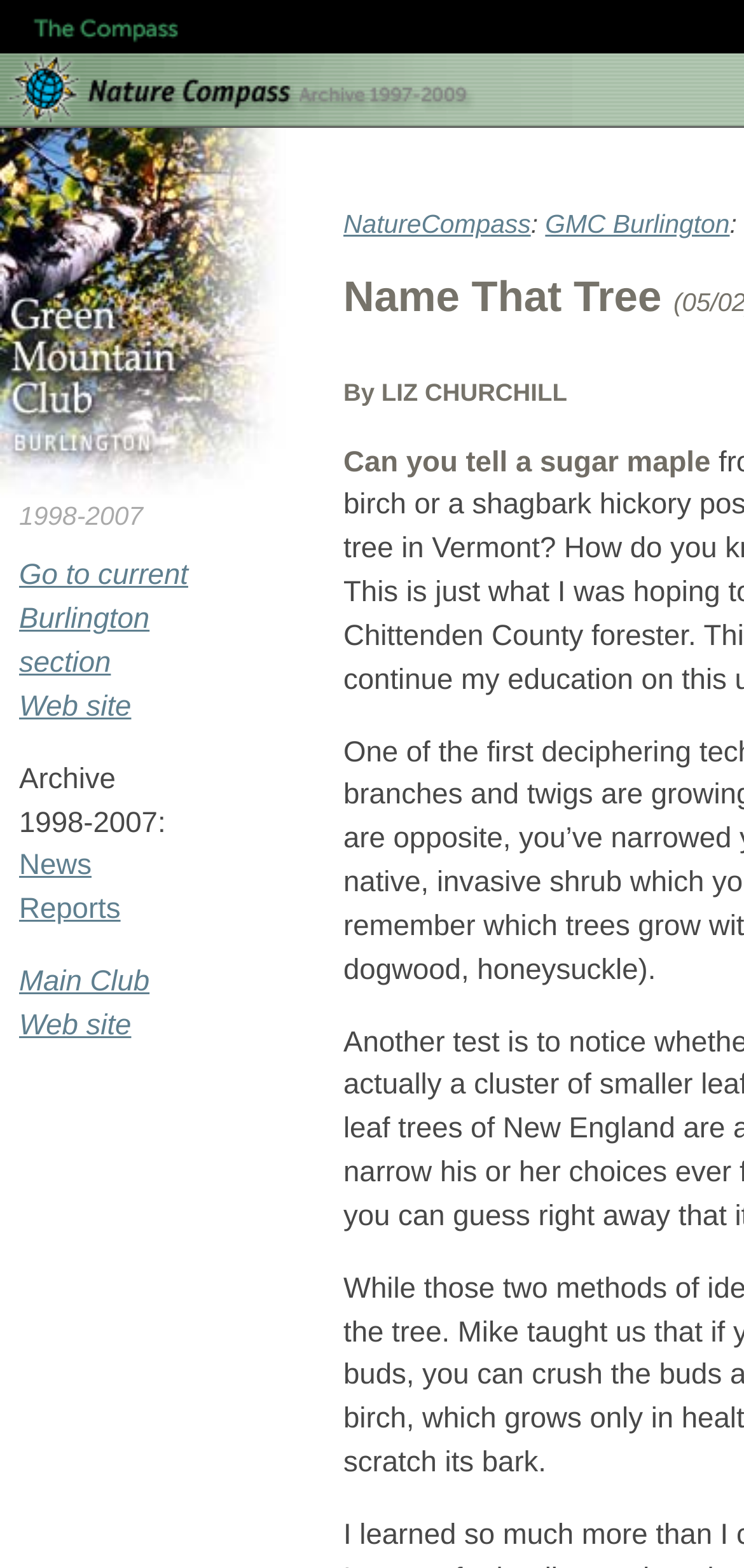What is the first word of the text 'Can you tell a sugar maple'?
Using the visual information from the image, give a one-word or short-phrase answer.

Can